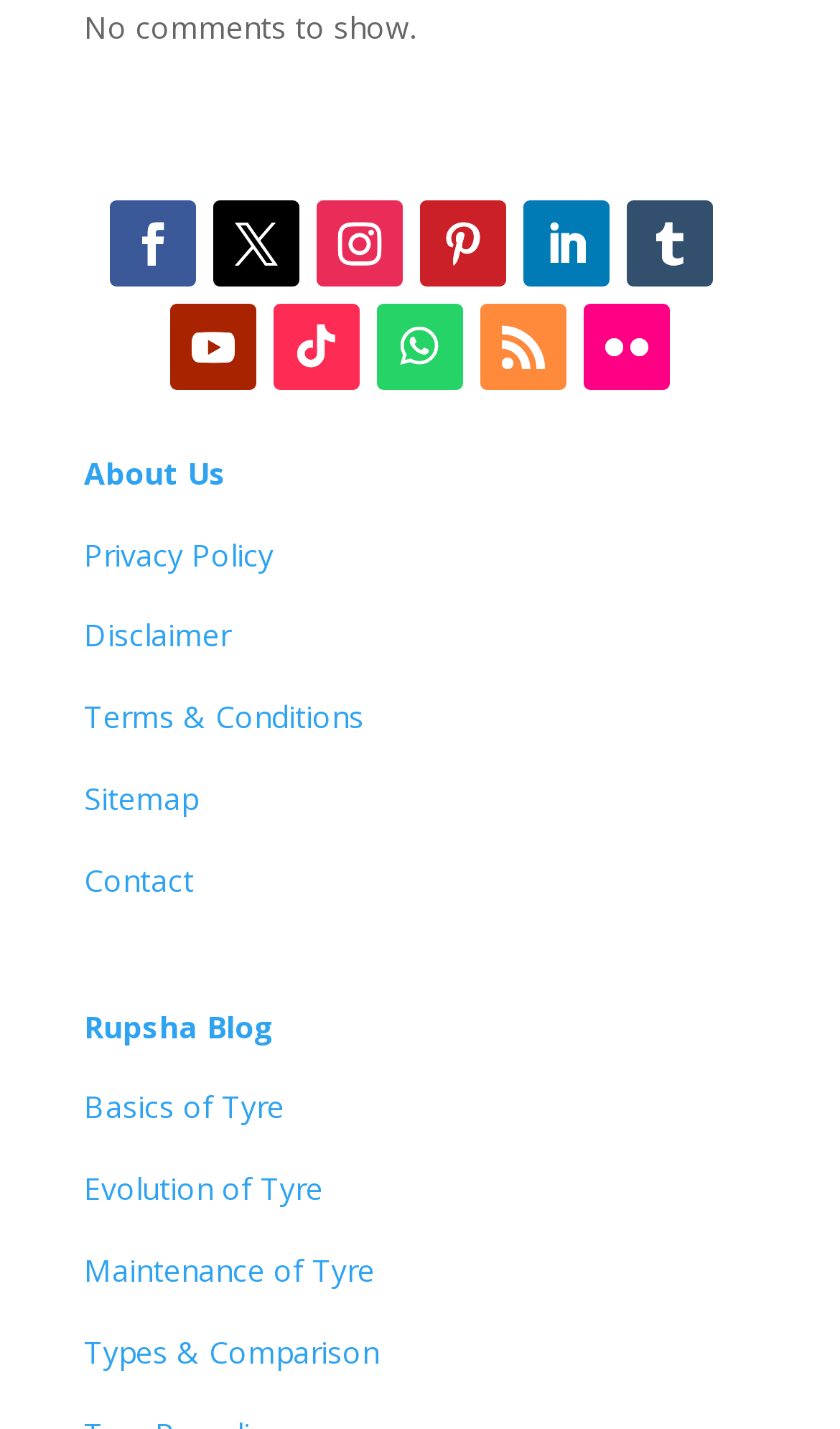With reference to the image, please provide a detailed answer to the following question: What is the second link from the top in the footer section?

The second link from the top in the footer section is 'Privacy Policy', which is located below the 'About Us' link and above the 'Disclaimer' link.